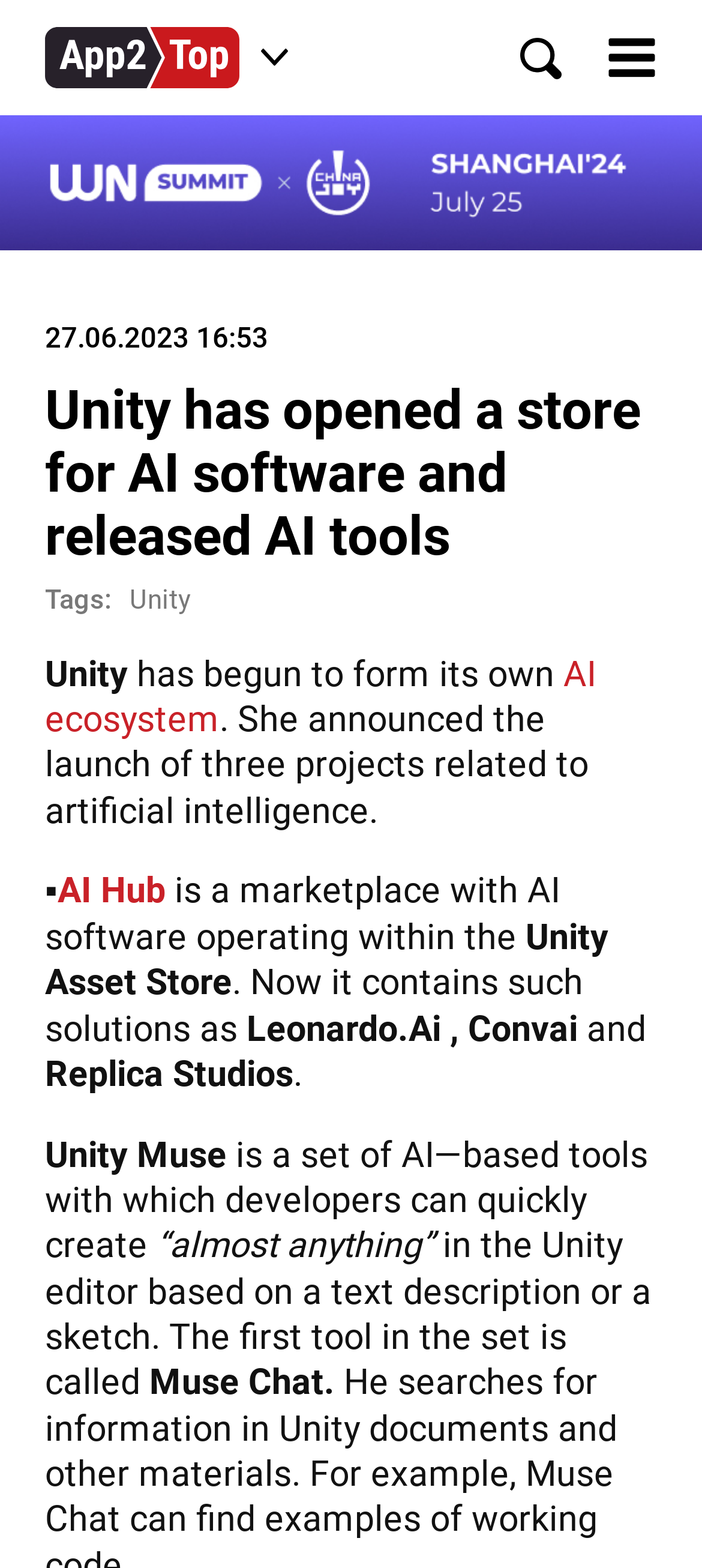Based on the element description, predict the bounding box coordinates (top-left x, top-left y, bottom-right x, bottom-right y) for the UI element in the screenshot: title="Home"

[0.064, 0.017, 0.34, 0.057]